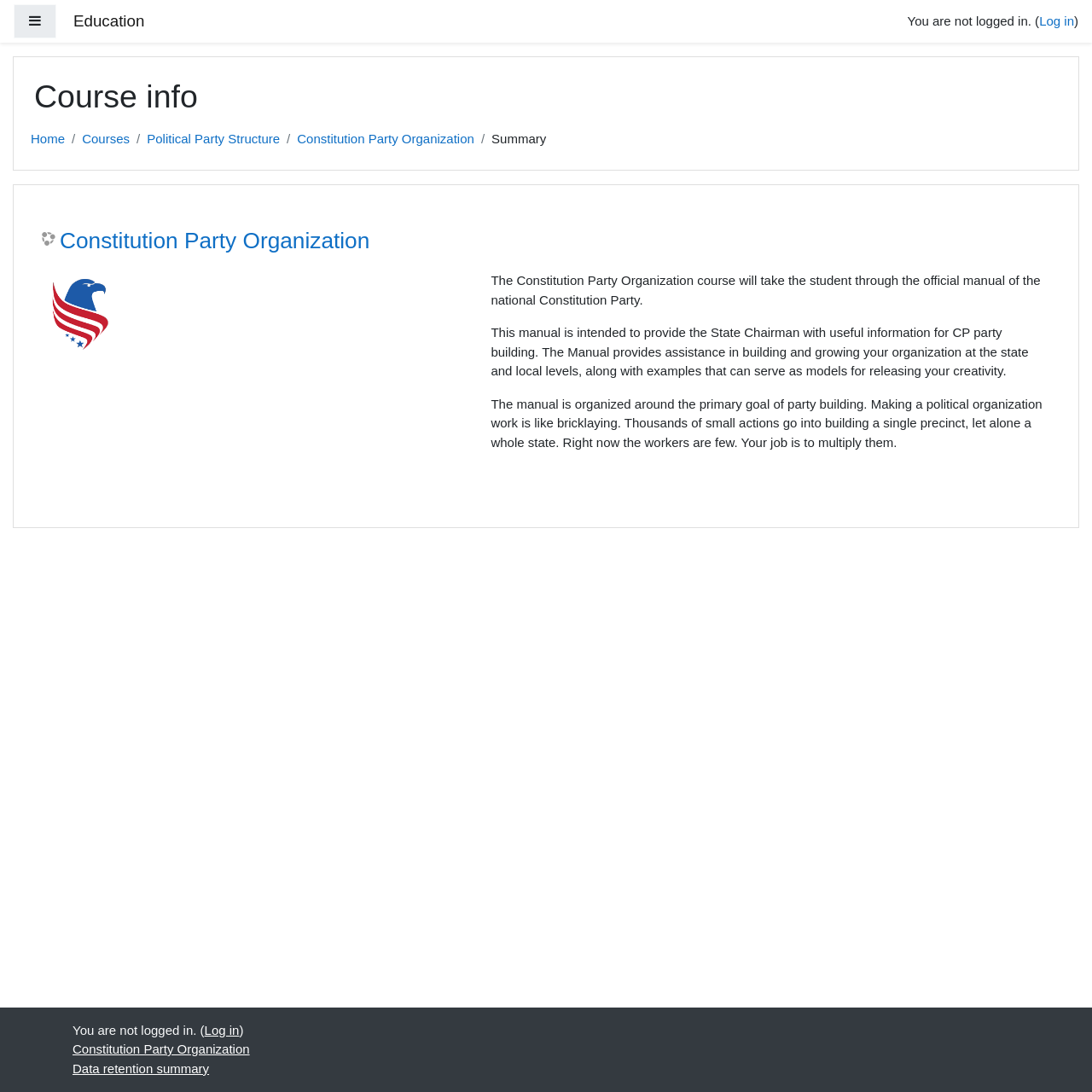Please find the bounding box coordinates of the element that must be clicked to perform the given instruction: "Click the 'Log in' link at the bottom". The coordinates should be four float numbers from 0 to 1, i.e., [left, top, right, bottom].

[0.187, 0.936, 0.219, 0.95]